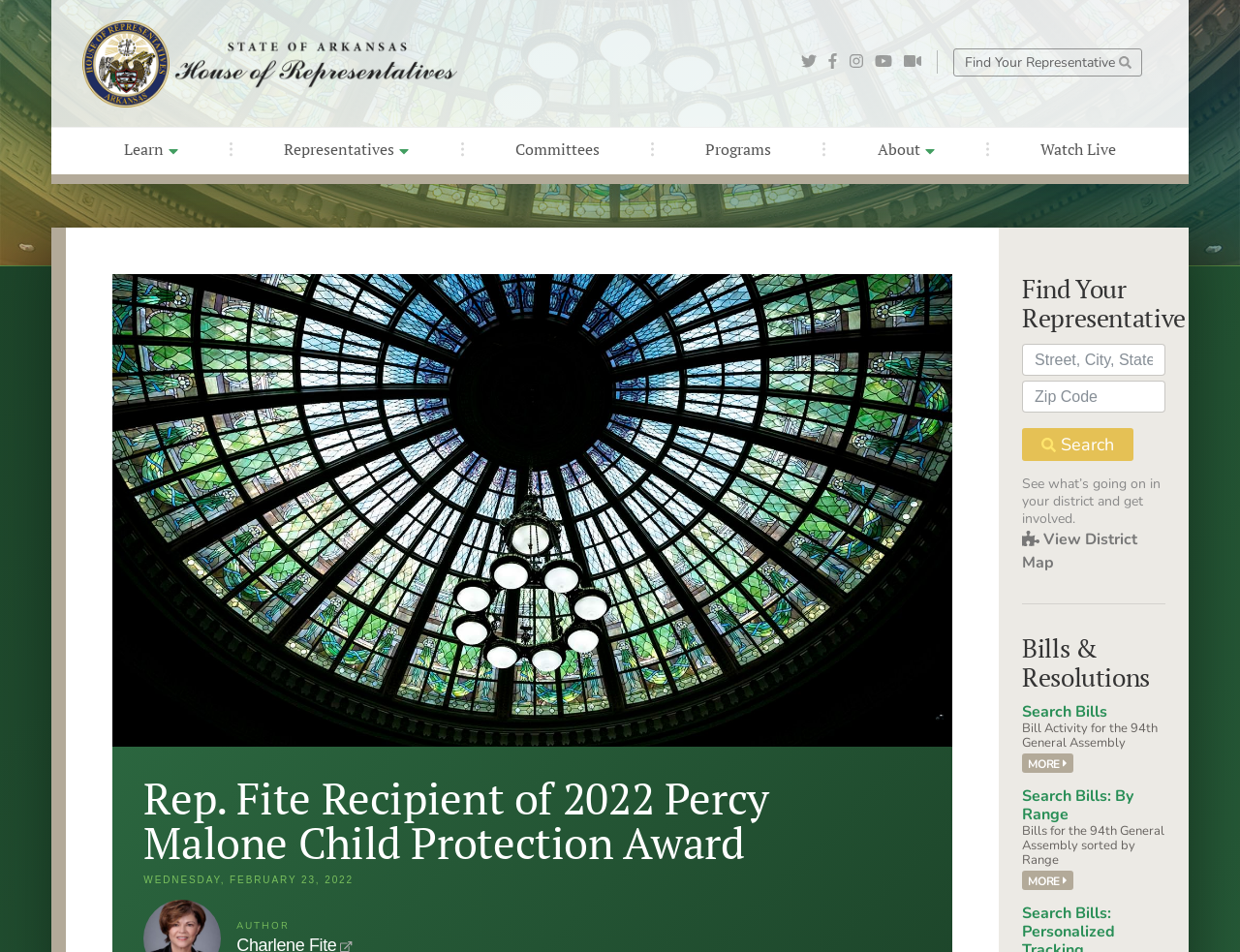Reply to the question below using a single word or brief phrase:
How many links are there in the top navigation menu?

7